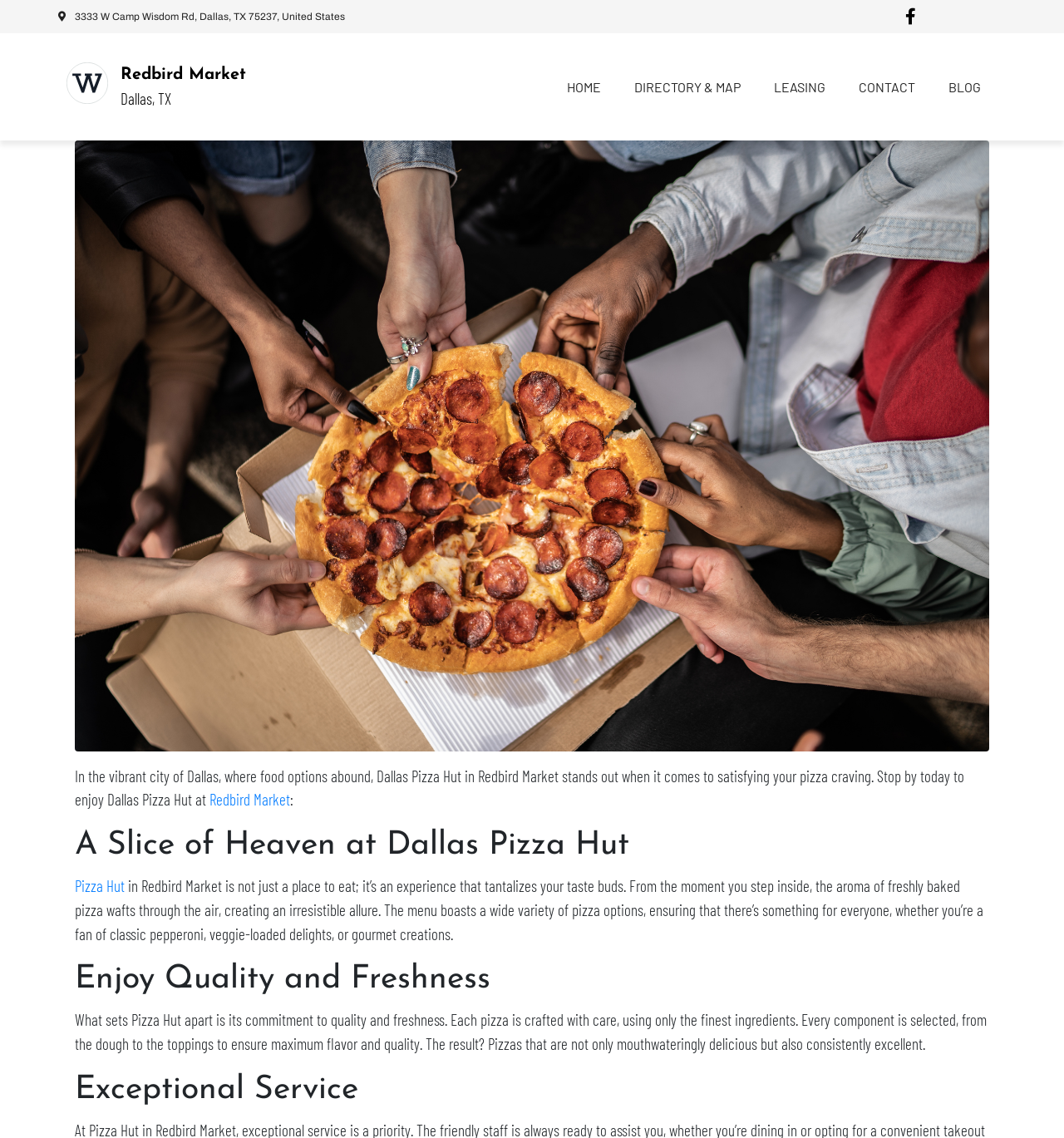What is the main theme of the webpage?
Based on the visual information, provide a detailed and comprehensive answer.

I found the main theme by looking at the overall structure of the webpage and the content of the static text elements, which suggest that the webpage is about Pizza Hut in Redbird Market.